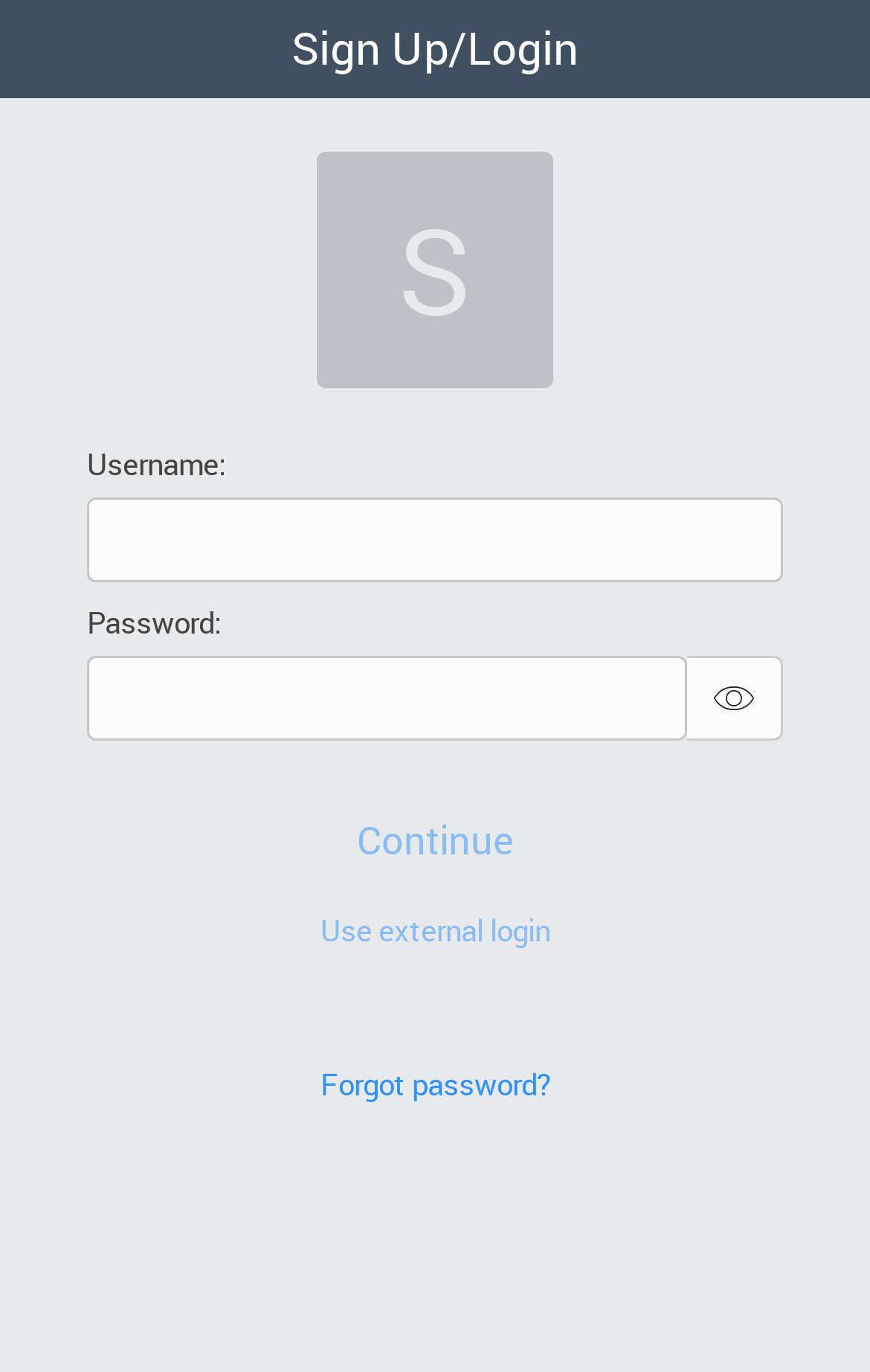Generate a thorough caption detailing the webpage content.

The webpage is a login page for ServiceNow, with a focus on the username and password input fields. At the top left, there is a static text "Username:" followed by a textbox where users can enter their username. Below the username field, there is a static text "Password:" accompanied by a textbox for password input. 

To the right of the password textbox, there is a "Show Password" button with an icon, which allows users to toggle the visibility of their password. 

Below the password field, there are three buttons: "Continue", "Use external login", and "Forgot password?". The "Continue" and "Use external login" buttons are currently disabled, while the "Forgot password?" button is active.